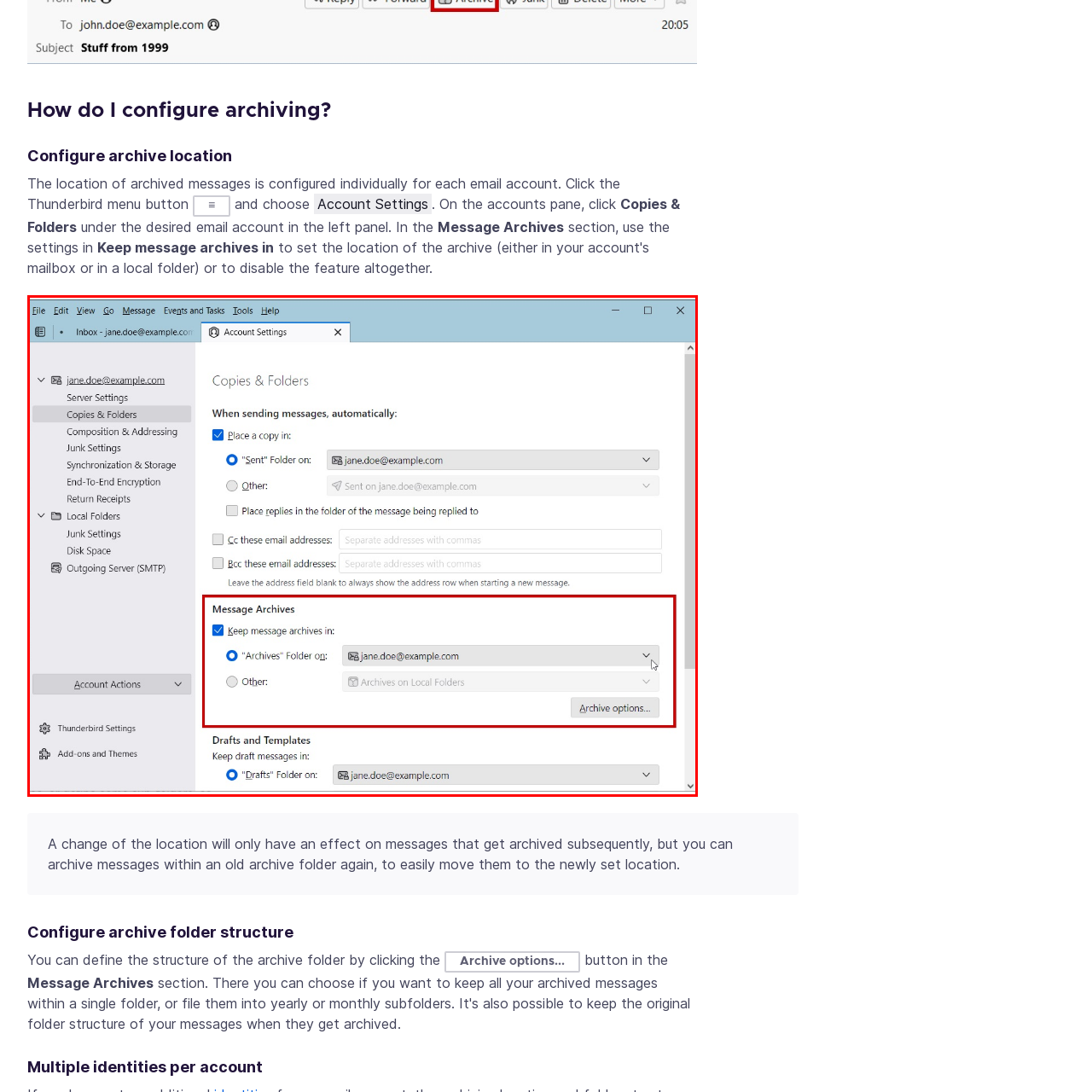Offer an in-depth description of the scene contained in the red rectangle.

This image showcases the "Account Settings" interface for managing email accounts in the Thunderbird email client. The "Copies & Folders" section is highlighted, specifically focusing on the "Message Archives" settings. Users can choose to keep message archives in a specified folder, with options displayed for selecting either the current email account's archive folder or other folder locations. Checkboxes indicate settings for automatic archiving, providing a clear path for users to customize how their archived messages are managed. This interface is designed to enhance user control over email organization and retrieval.